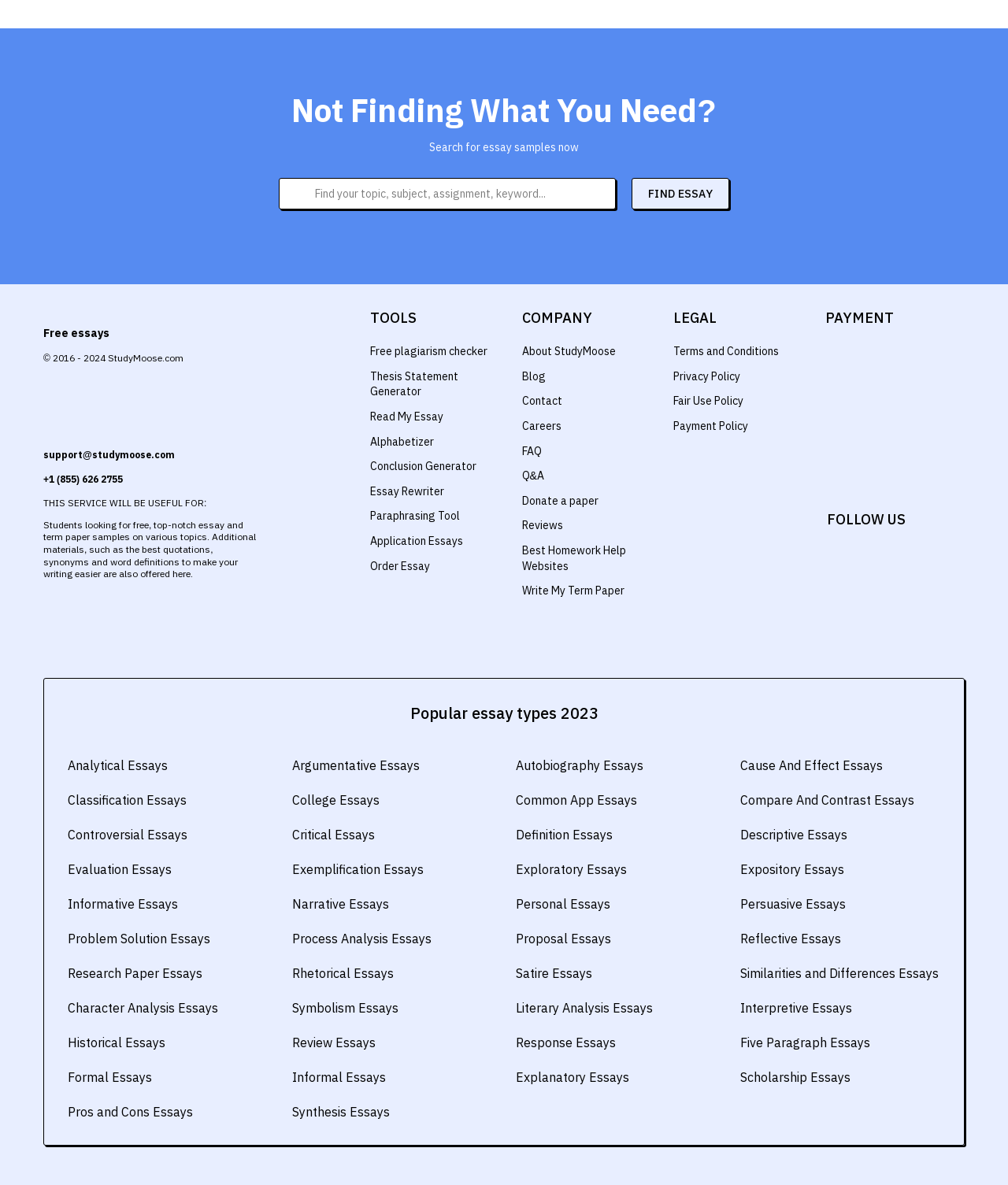How can users contact the website's support?
Please interpret the details in the image and answer the question thoroughly.

I found the contact information by looking at the bottom-left corner of the webpage, where it says 'support@studymoose.com' in a StaticText element.